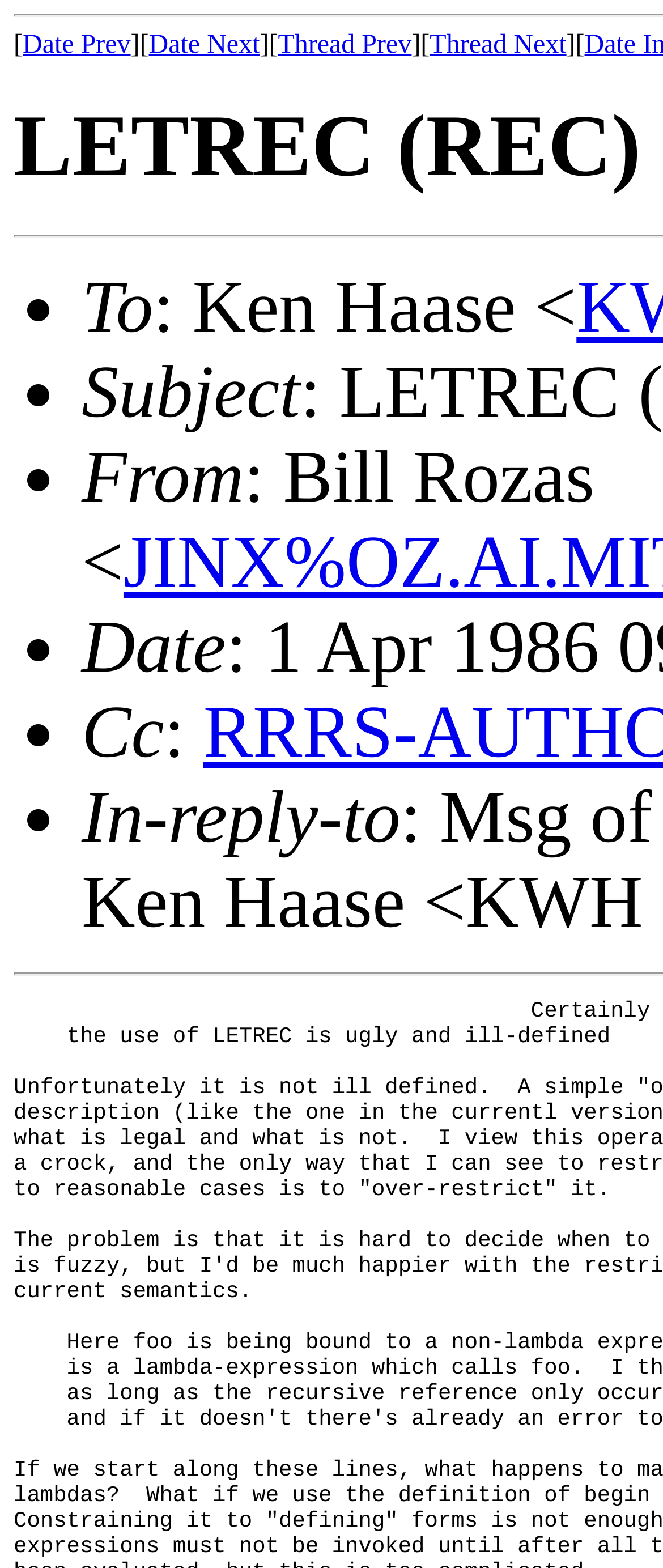Construct a comprehensive description capturing every detail on the webpage.

The webpage appears to be an email thread viewer, displaying a single email message. At the top, there are navigation links: "Date Prev" and "Date Next" on the left, and "Thread Prev" and "Thread Next" on the right. These links are positioned horizontally, with the "Date" links closer to the left edge and the "Thread" links closer to the right edge of the page.

Below the navigation links, there is a list of email metadata, presented in a bullet-point format. Each bullet point is marked with a "•" symbol, and the list items are stacked vertically. The list includes information such as "To", "Subject", "From", "Date", "Cc", and "In-reply-to", with corresponding values for each field. The "To" field, for example, displays "Ken Haase <", and the "From" field shows "Bill Rozas <". These metadata items are positioned in the middle of the page, with the bullet points aligned to the left edge.